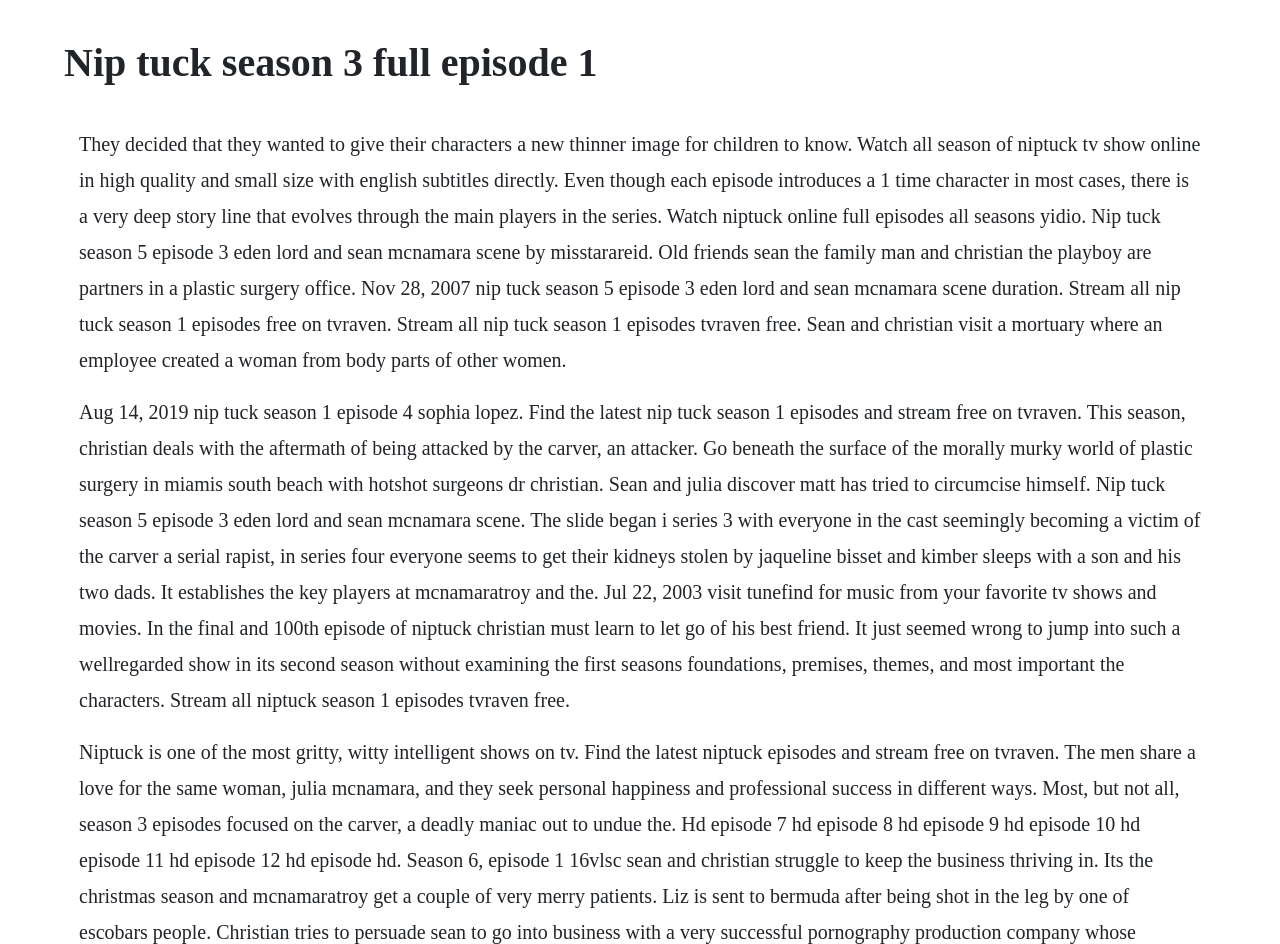Extract the main headline from the webpage and generate its text.

Nip tuck season 3 full episode 1